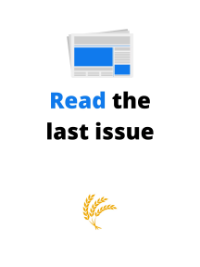Please give a one-word or short phrase response to the following question: 
What color is the 'Read' text?

Blue